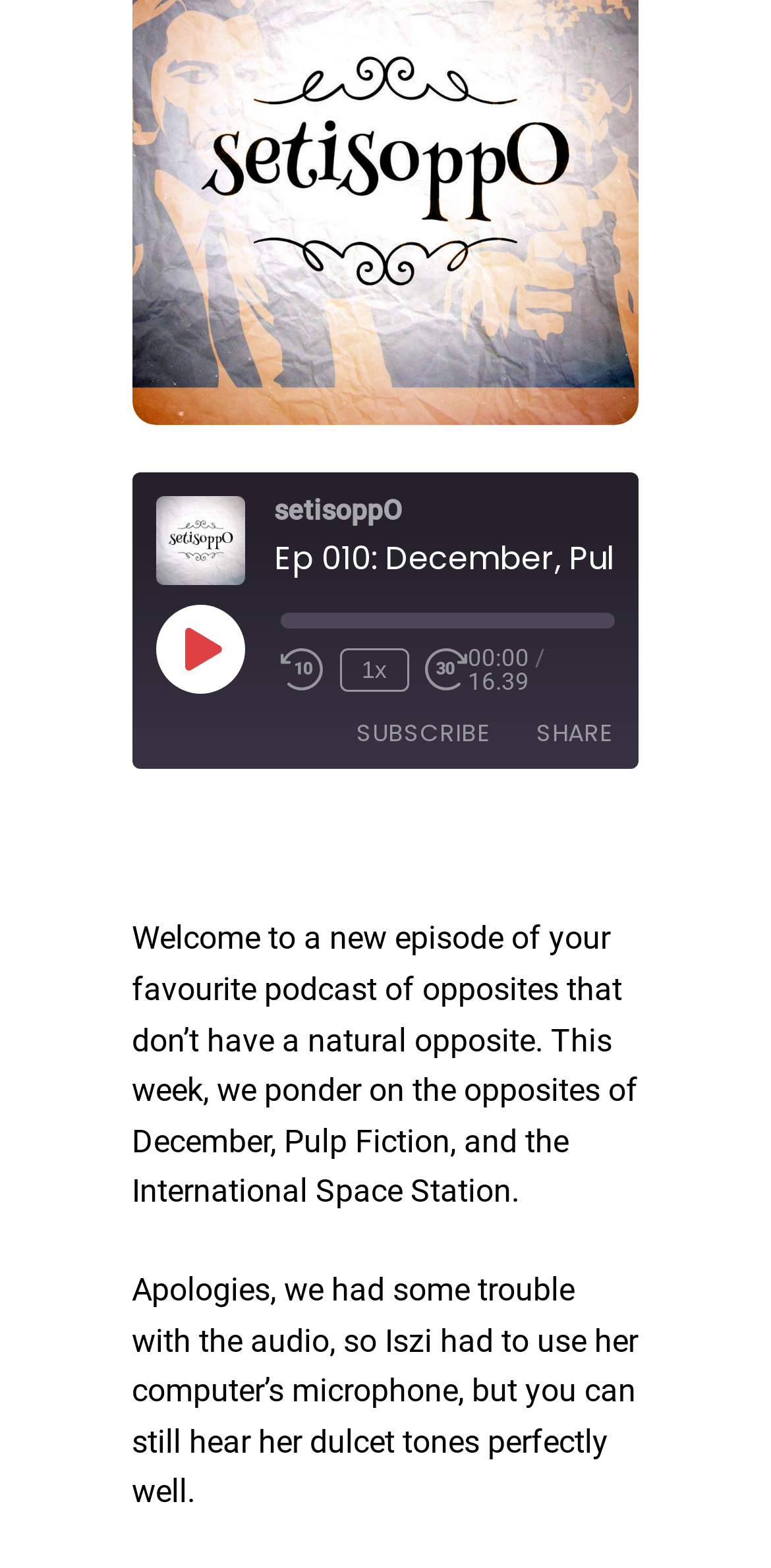What is the current episode time?
Using the details from the image, give an elaborate explanation to answer the question.

I found the time element on the webpage, which is located below the 'Play Episode' button. The time is displayed as '00:00'.